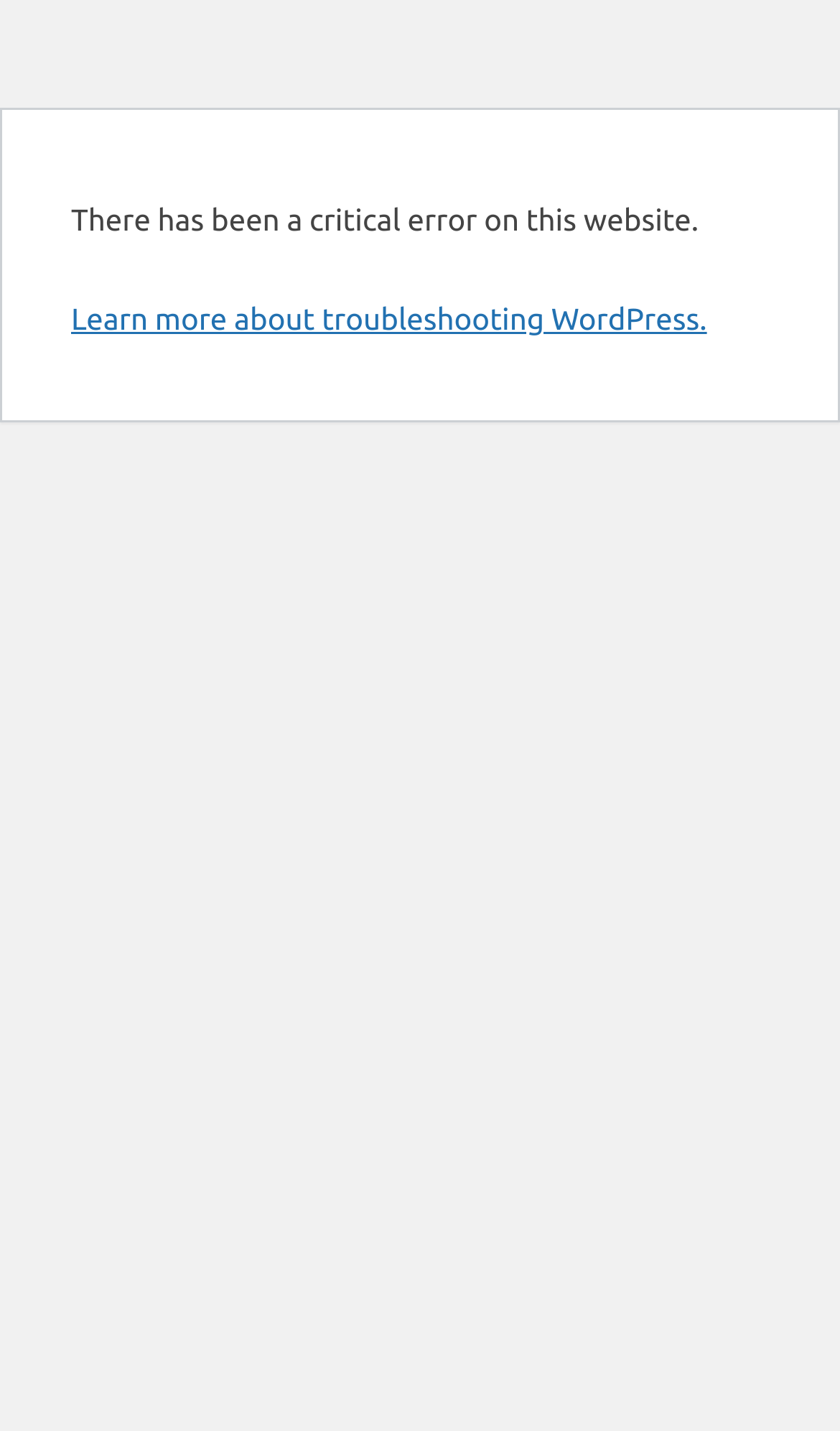Given the element description "Learn more about troubleshooting WordPress.", identify the bounding box of the corresponding UI element.

[0.085, 0.211, 0.842, 0.235]